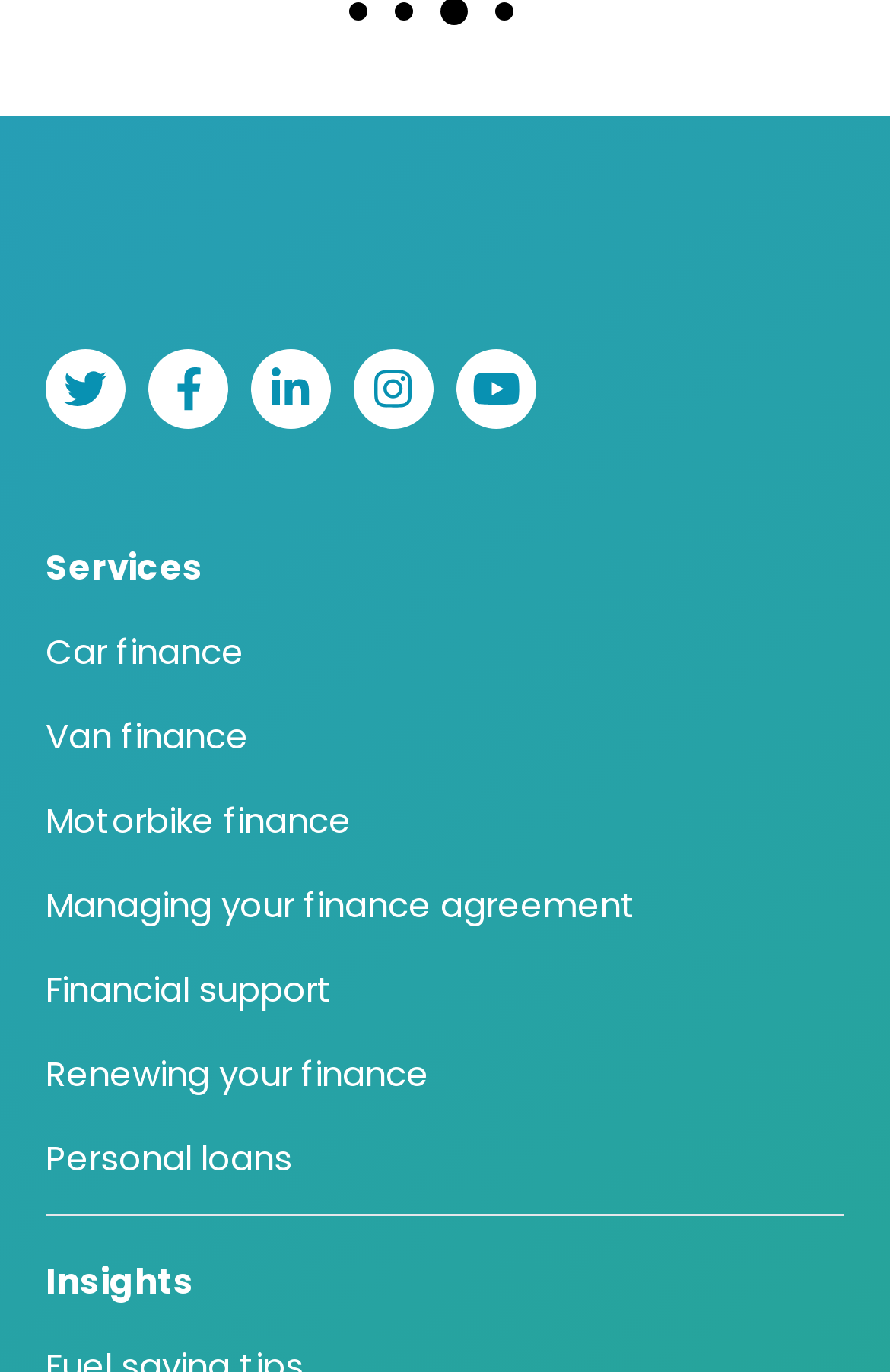Find and indicate the bounding box coordinates of the region you should select to follow the given instruction: "Read insights".

[0.051, 0.913, 0.949, 0.955]